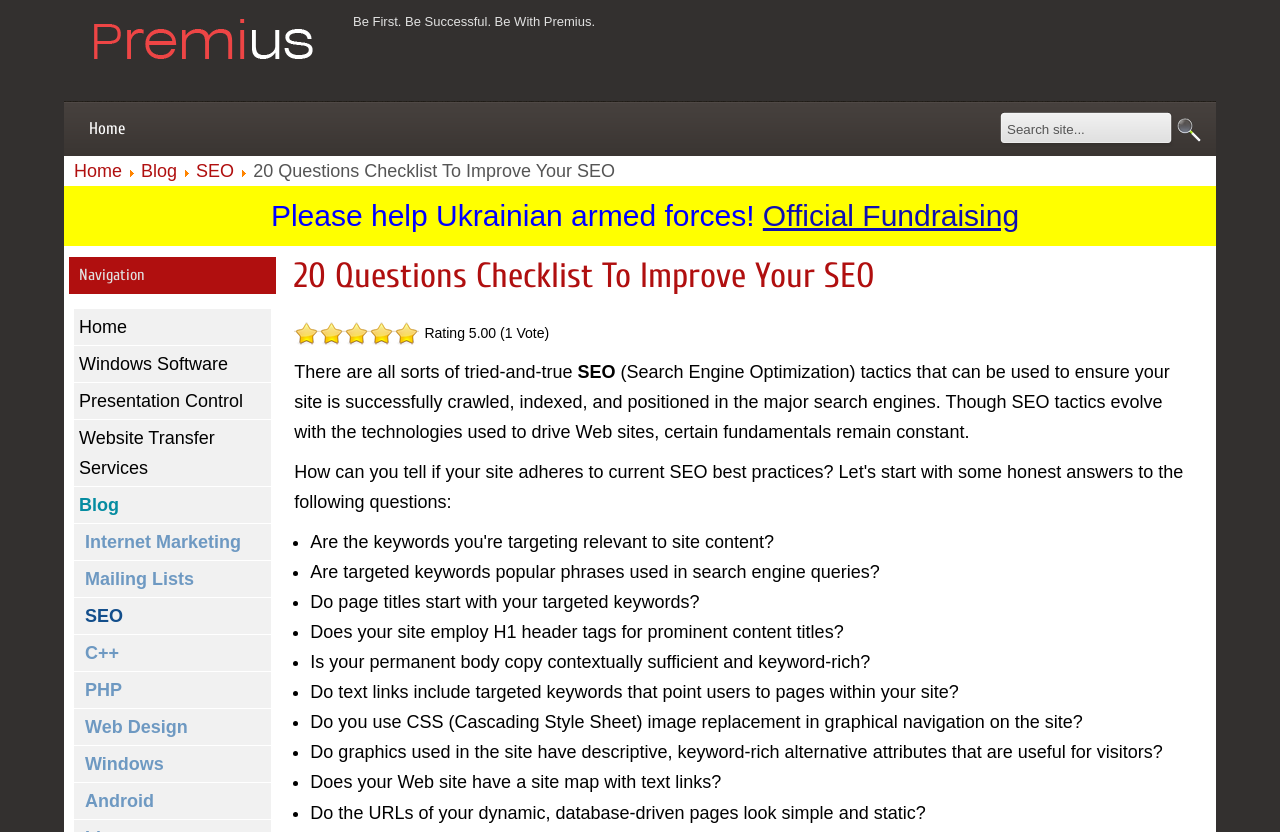Please find and provide the title of the webpage.

20 Questions Checklist To Improve Your SEO